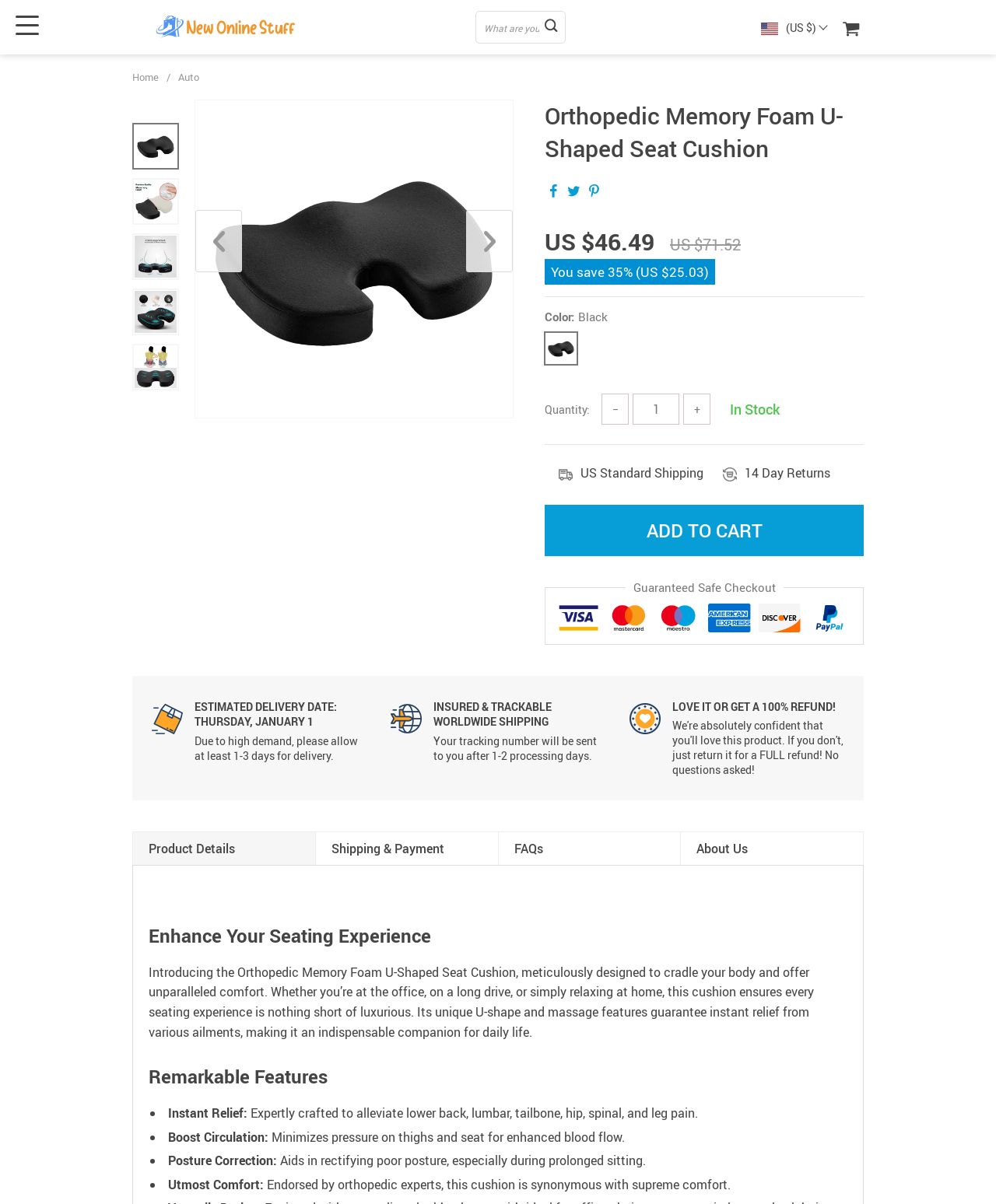Determine the bounding box coordinates for the clickable element required to fulfill the instruction: "Increase quantity". Provide the coordinates as four float numbers between 0 and 1, i.e., [left, top, right, bottom].

[0.686, 0.327, 0.713, 0.353]